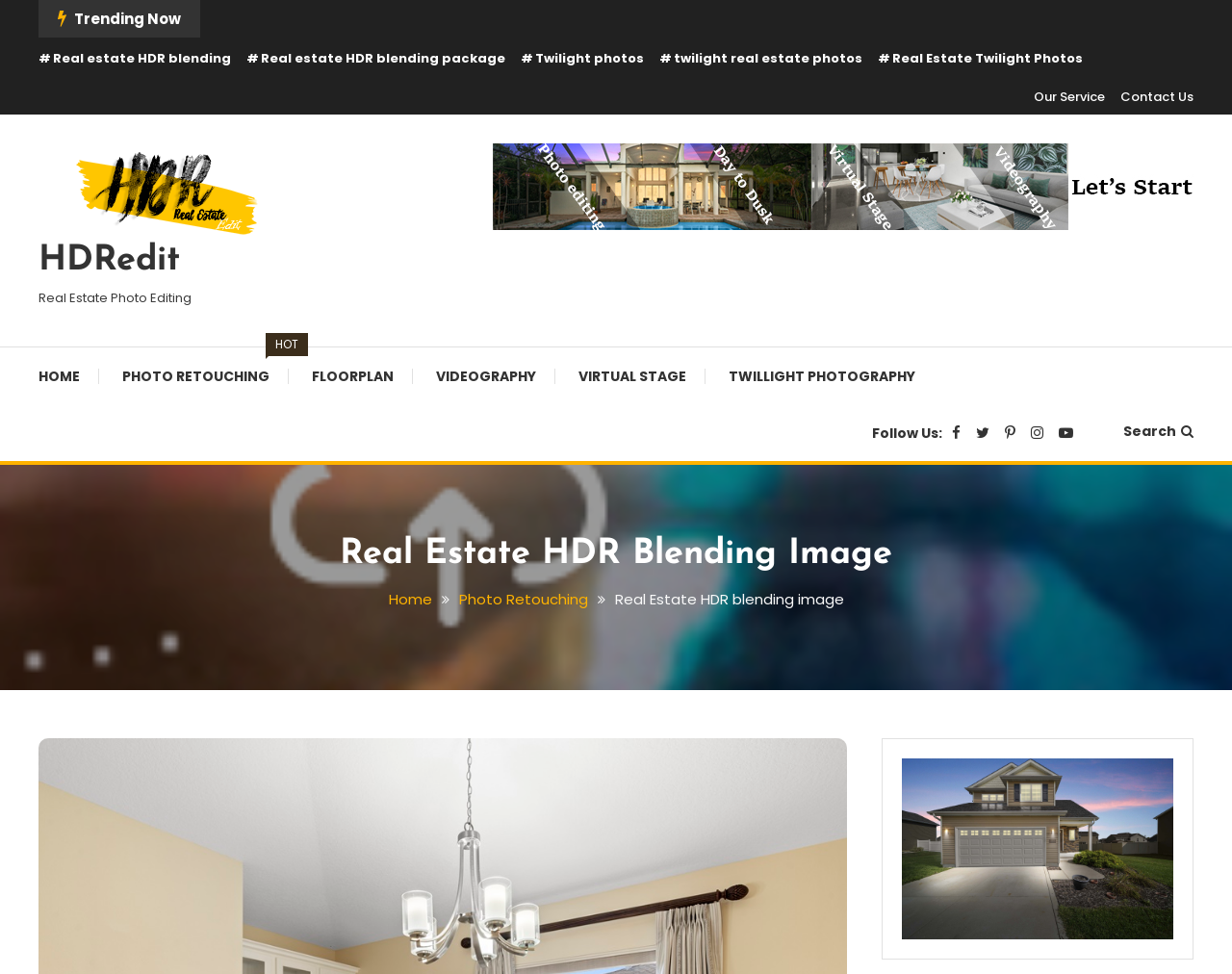Explain the webpage's design and content in an elaborate manner.

This webpage is about Real Estate HDR blending images and is provided by HDRedit. At the top, there is a section labeled "Trending Now" with five links to related topics, including "Real estate HDR blending", "Real estate HDR blending package", "Twilight photos", "twilight real estate photos", and "Real Estate Twilight Photos". 

Below this section, there are two links to "Our Service" and "Contact Us" on the right side. On the left side, there is a logo of HDRedit, accompanied by an image and a link to HDRedit. Below the logo, there is a static text "Real Estate Photo Editing". 

Further down, there is a navigation menu with links to "HOME", "PHOTO RETOUCHING HOT", "FLOORPLAN", "VIDEOGRAPHY", "VIRTUAL STAGE", and "TWILLIGHT PHOTOGRAPHY". 

On the right side, there is a section labeled "Follow Us:" with five social media links, represented by icons. Next to it, there is a search bar with a magnifying glass icon. 

The main content of the webpage is headed by "Real Estate HDR Blending Image", followed by a navigation breadcrumb trail showing the path "Home > Photo Retouching > Real Estate HDR blending image".